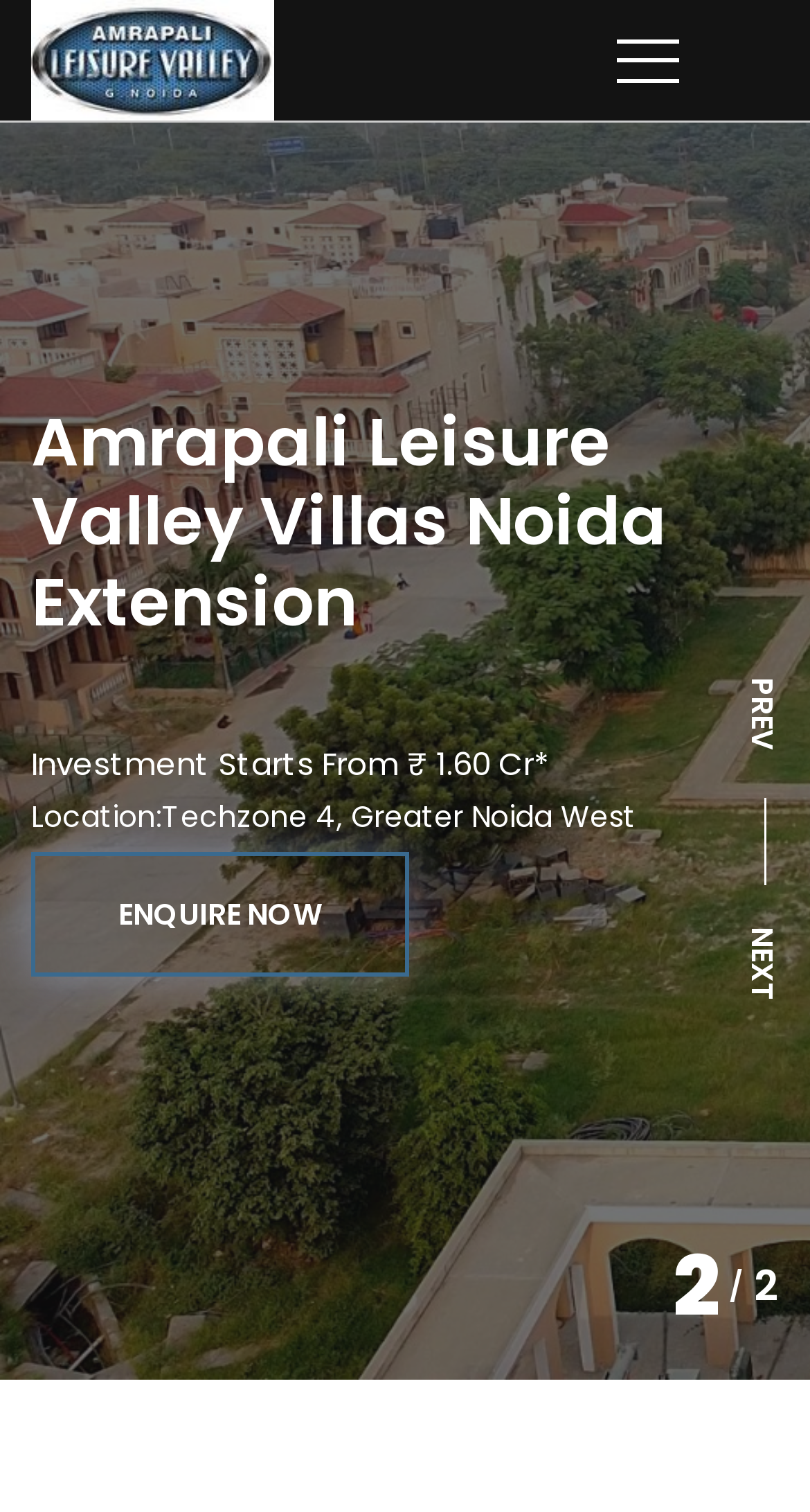What is the area of the 5 BHK villa?
Provide a well-explained and detailed answer to the question.

According to the webpage, the area of the villas is respectively 1850 sqft, 2525 sqft, and 2950 sqft for 3/4/5 BHK, so the area of the 5 BHK villa is 2950 sqft.